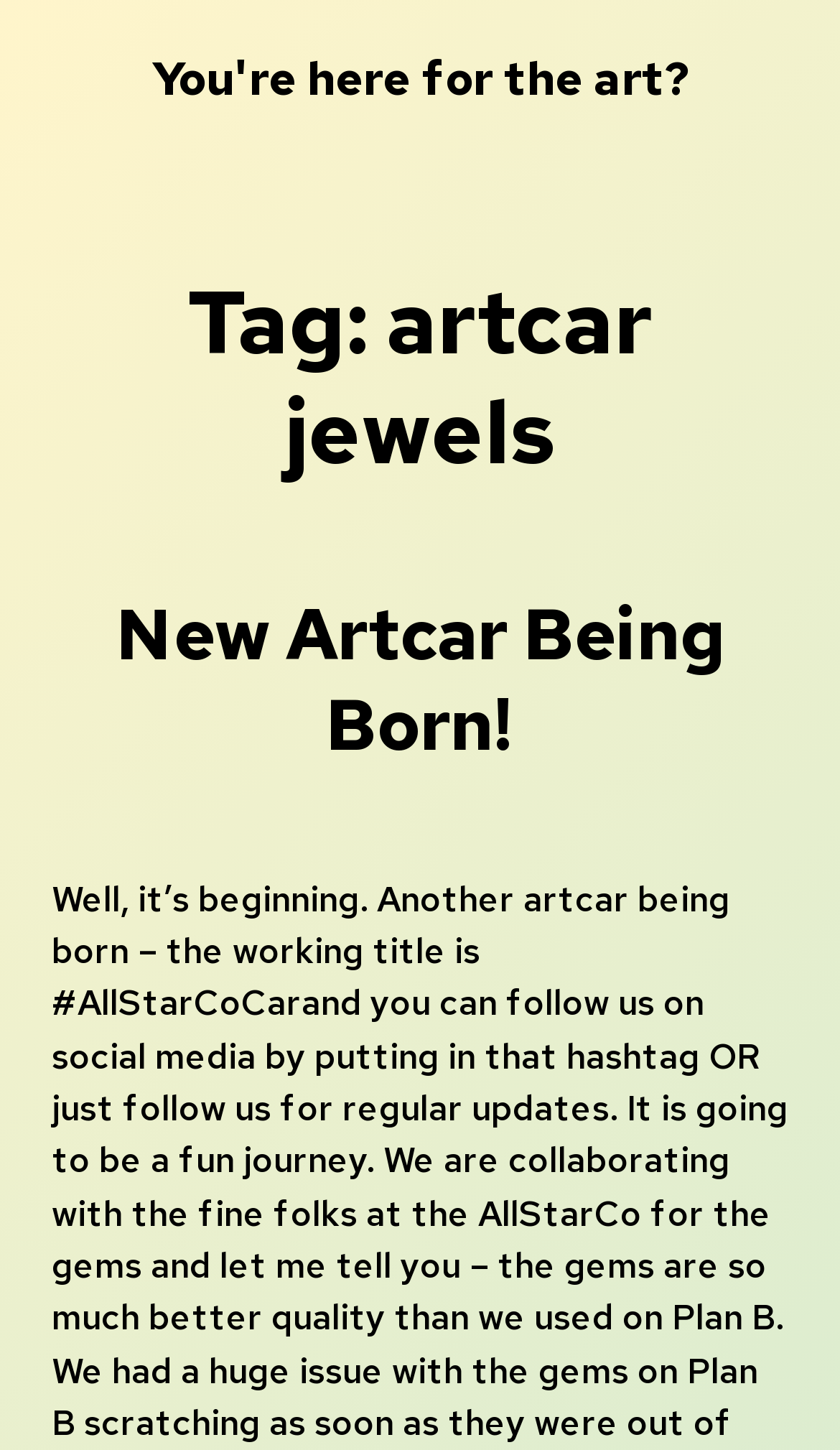Can you identify and provide the main heading of the webpage?

You're here for the art?